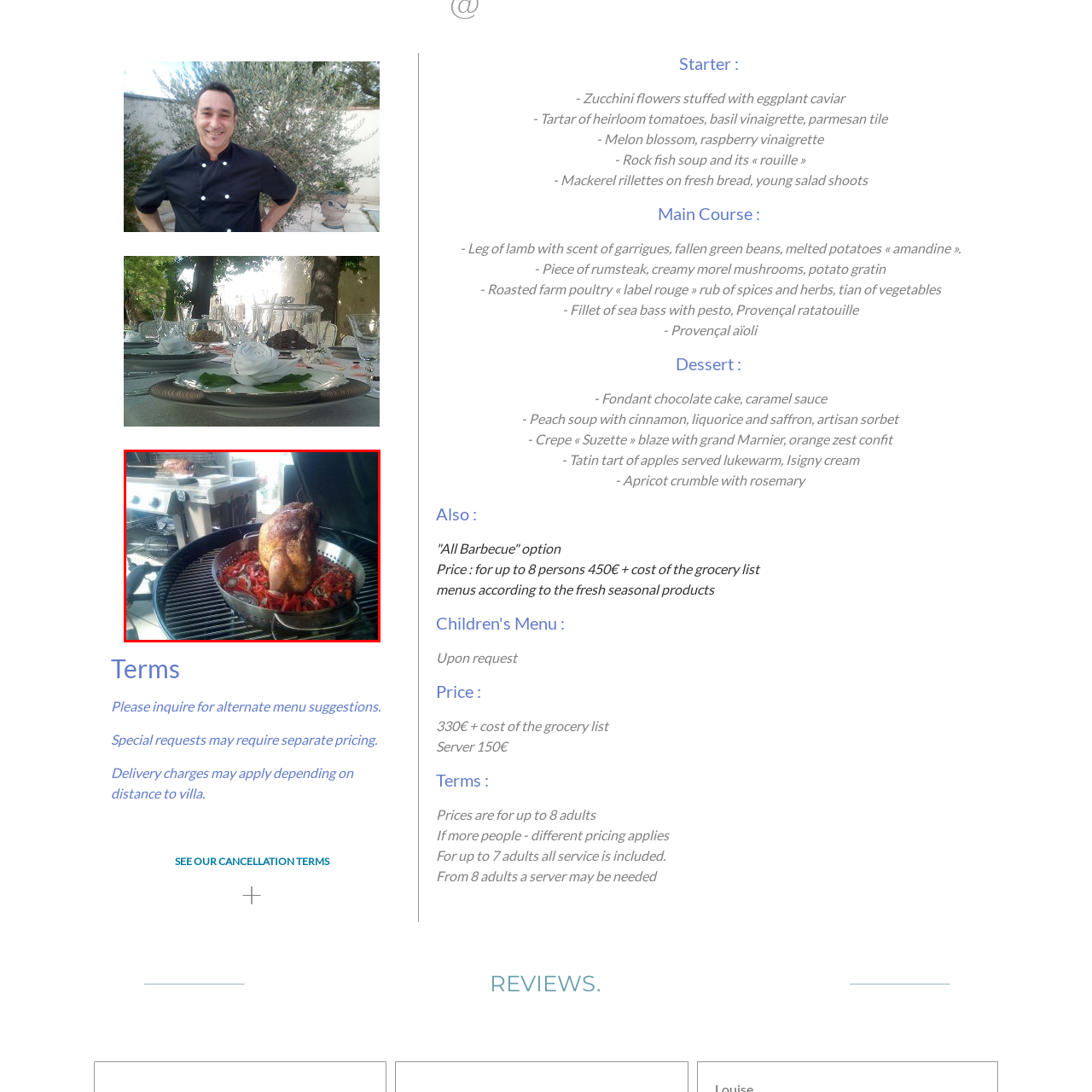What is the atmosphere conveyed by the scene?
Please review the image inside the red bounding box and answer using a single word or phrase.

Festive and inviting